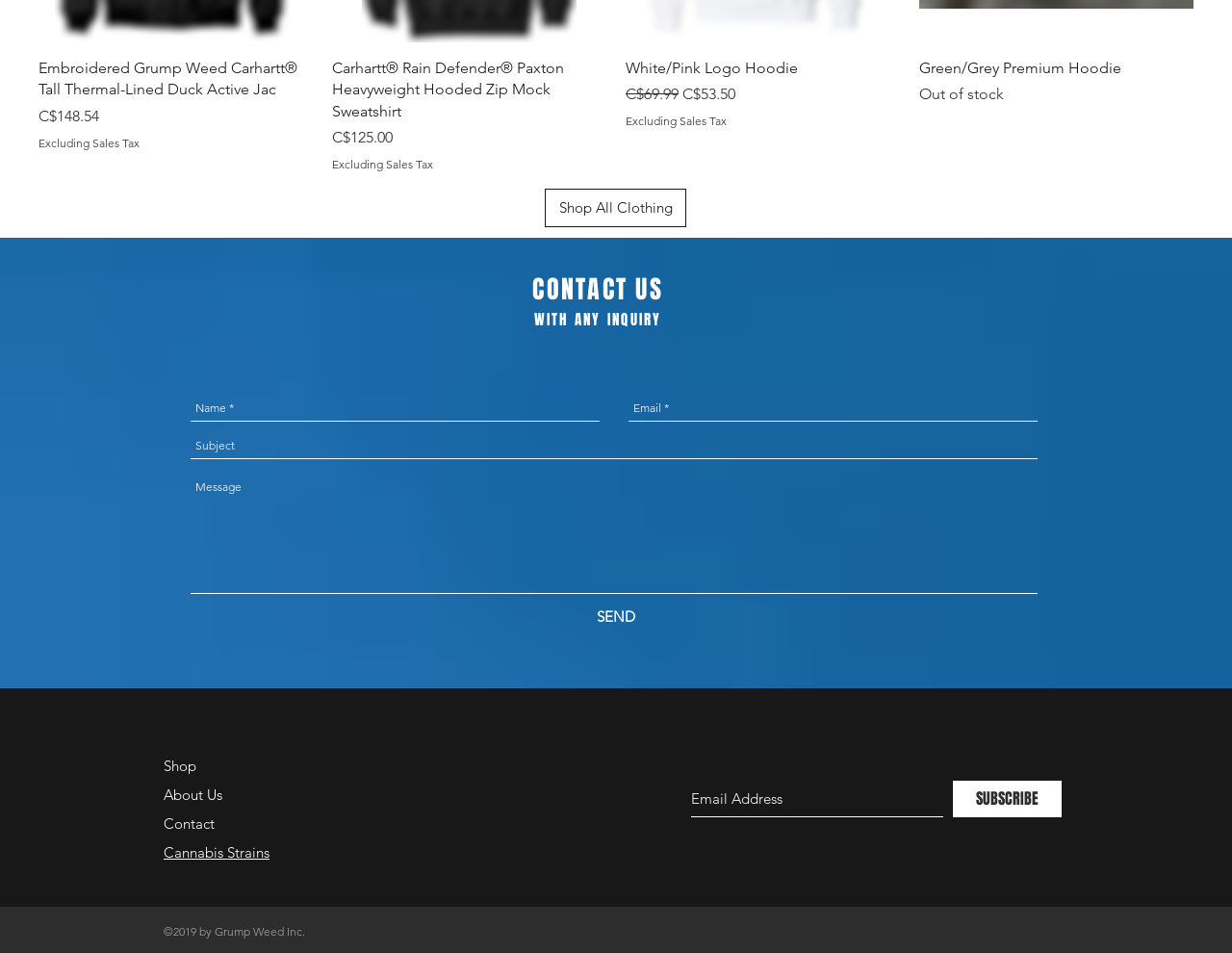What is the purpose of the textbox with the label 'Name *'?
From the screenshot, provide a brief answer in one word or phrase.

To input name